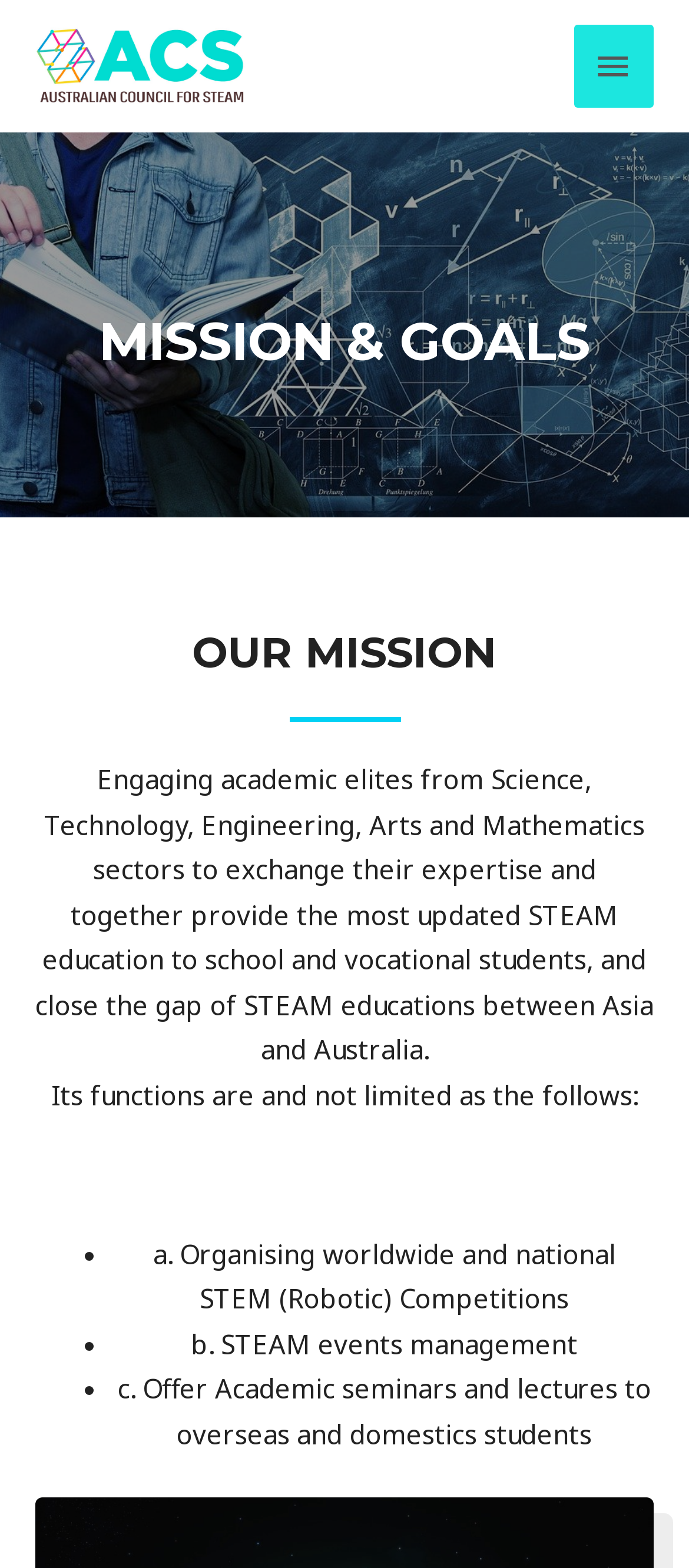Please provide the bounding box coordinate of the region that matches the element description: alt="mod-squad (1)" title="mod-squad (1)". Coordinates should be in the format (top-left x, top-left y, bottom-right x, bottom-right y) and all values should be between 0 and 1.

None